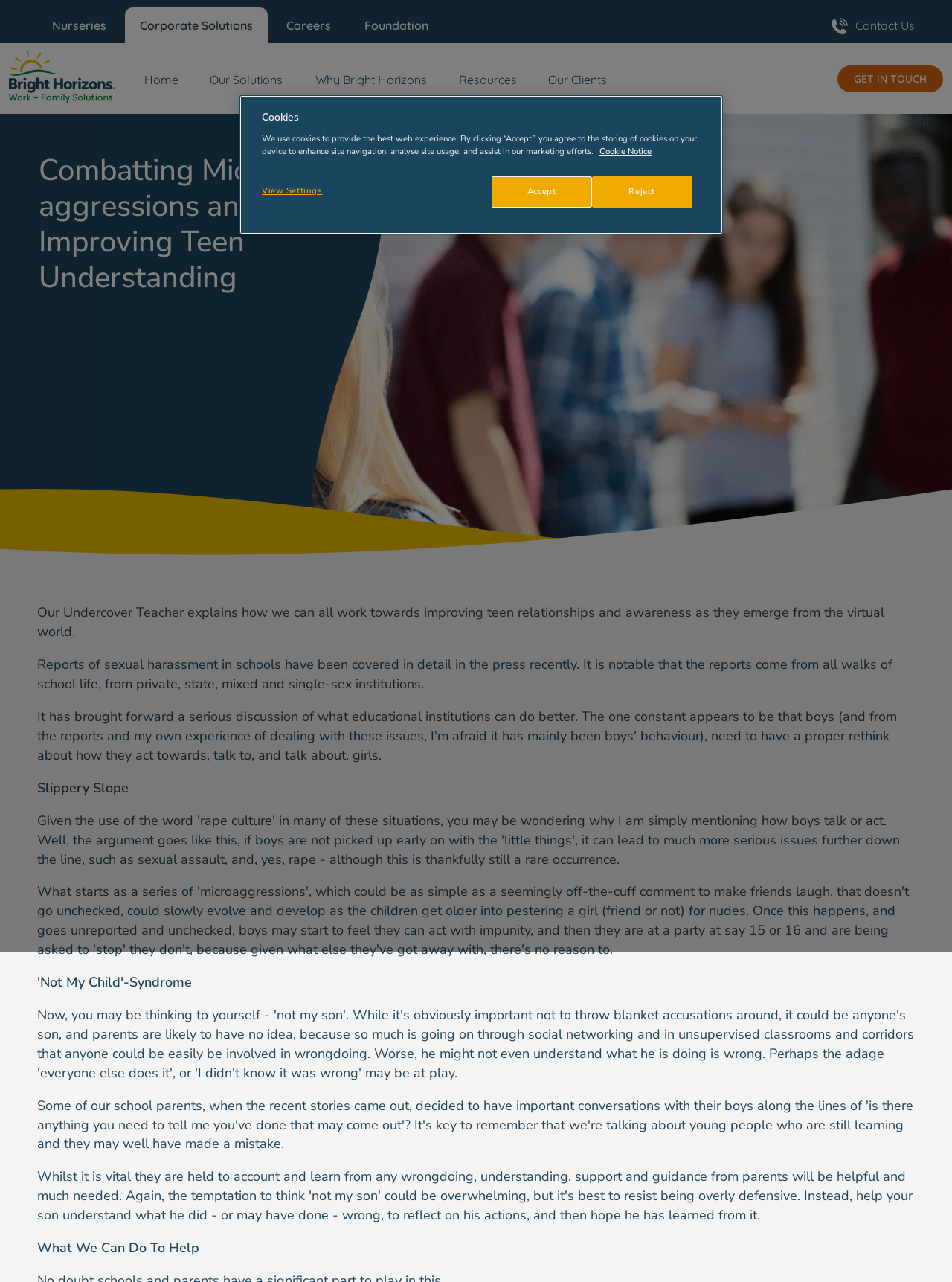What is the topic of the article?
Deliver a detailed and extensive answer to the question.

I inferred the topic of the article by reading the static text elements on the webpage. The text 'Our Undercover Teacher explains how we can all work towards improving teen relationships and awareness as they emerge from the virtual world.' suggests that the article is about teen relationships and awareness.